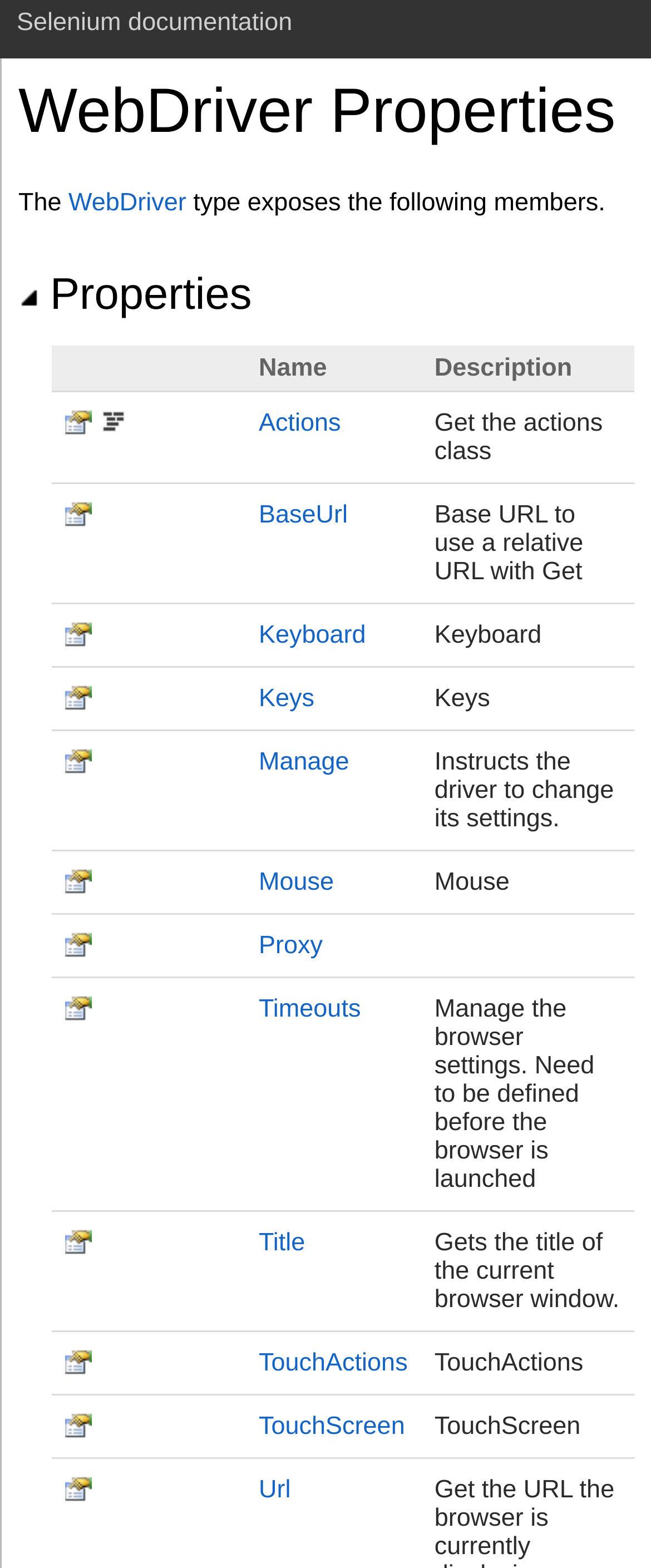Please determine the bounding box coordinates of the element to click in order to execute the following instruction: "Visit Knowles Training Institute Sweden". The coordinates should be four float numbers between 0 and 1, specified as [left, top, right, bottom].

None